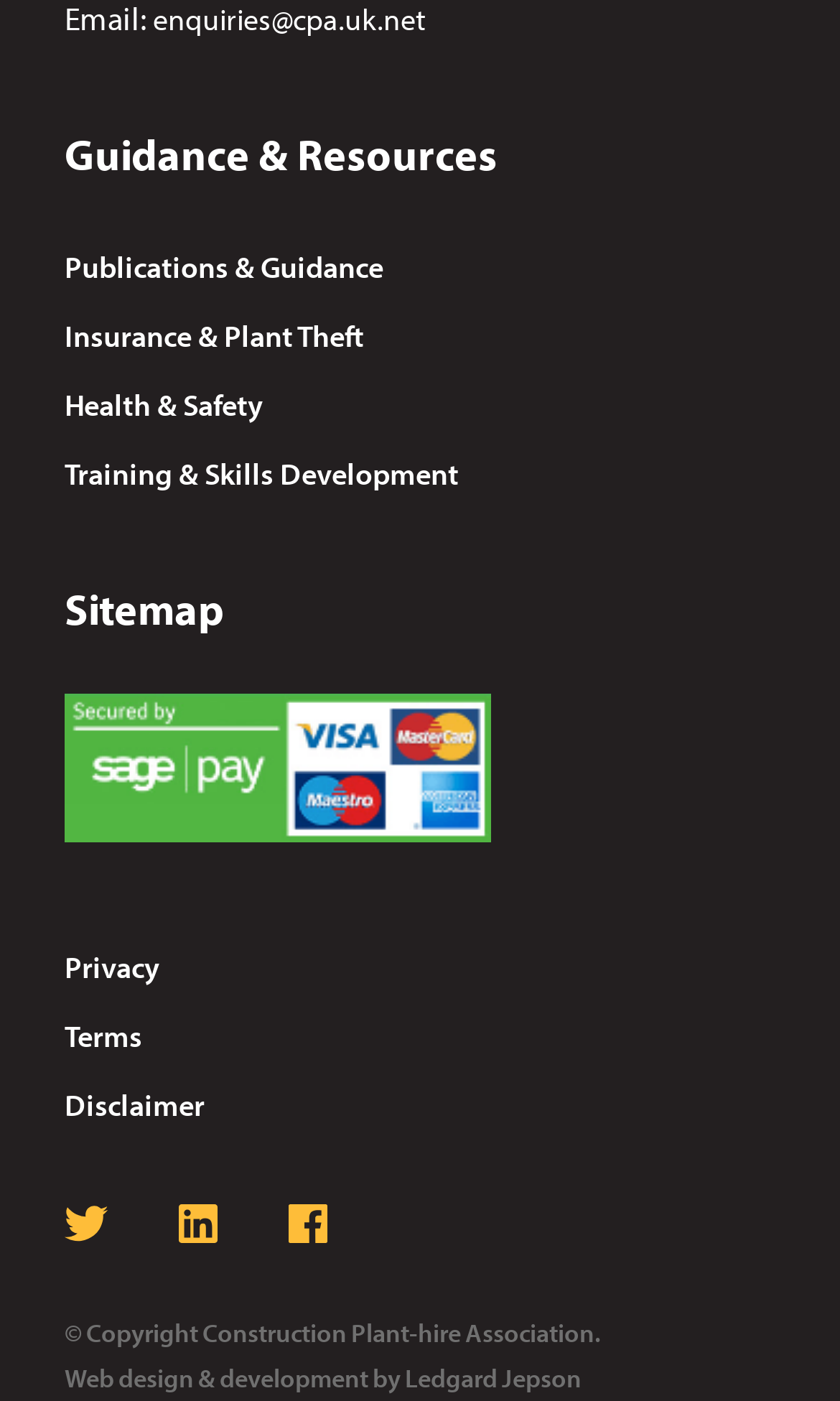Identify the bounding box coordinates for the UI element described by the following text: "Health & Safety". Provide the coordinates as four float numbers between 0 and 1, in the format [left, top, right, bottom].

[0.077, 0.275, 0.313, 0.303]